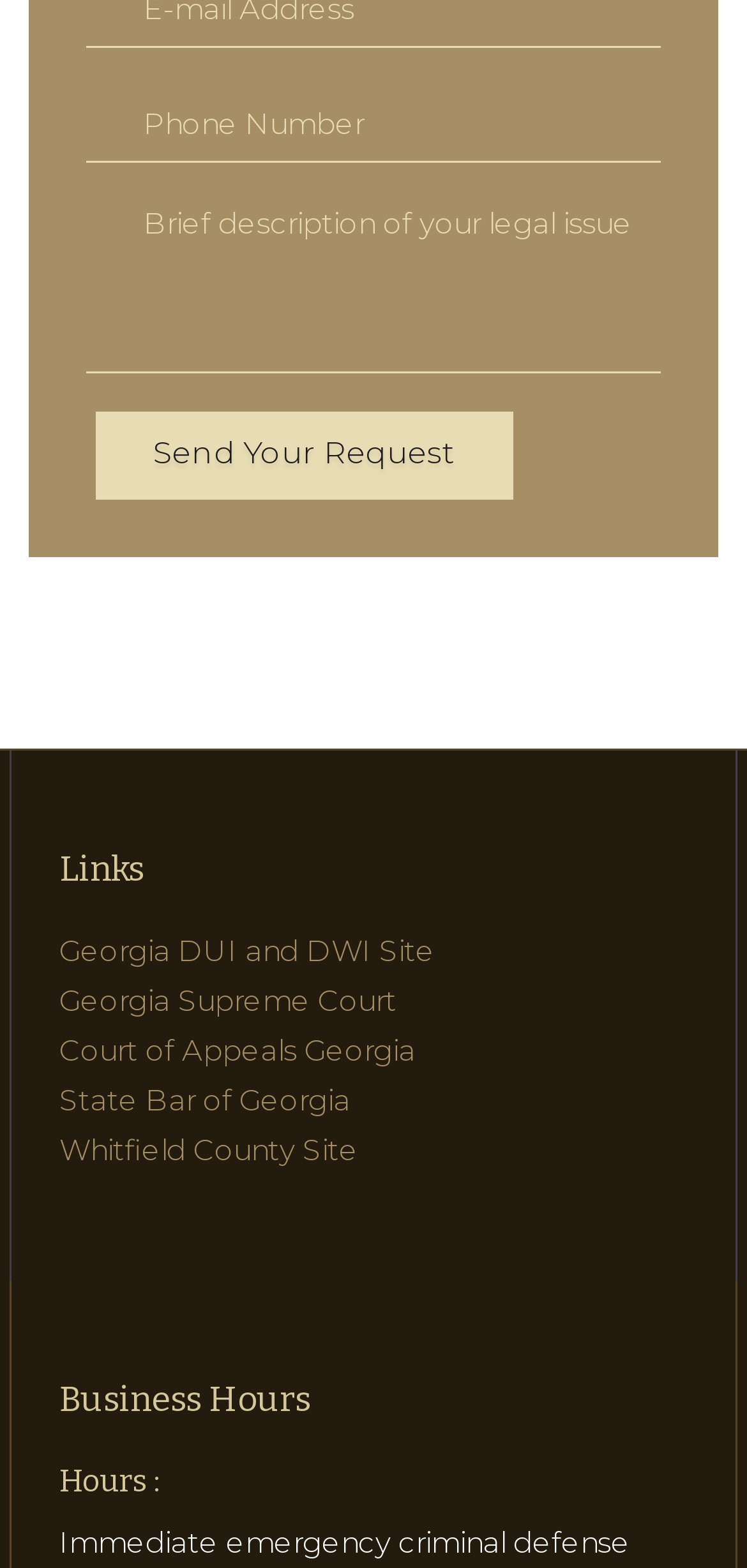Specify the bounding box coordinates of the region I need to click to perform the following instruction: "Send your request". The coordinates must be four float numbers in the range of 0 to 1, i.e., [left, top, right, bottom].

[0.128, 0.262, 0.687, 0.318]